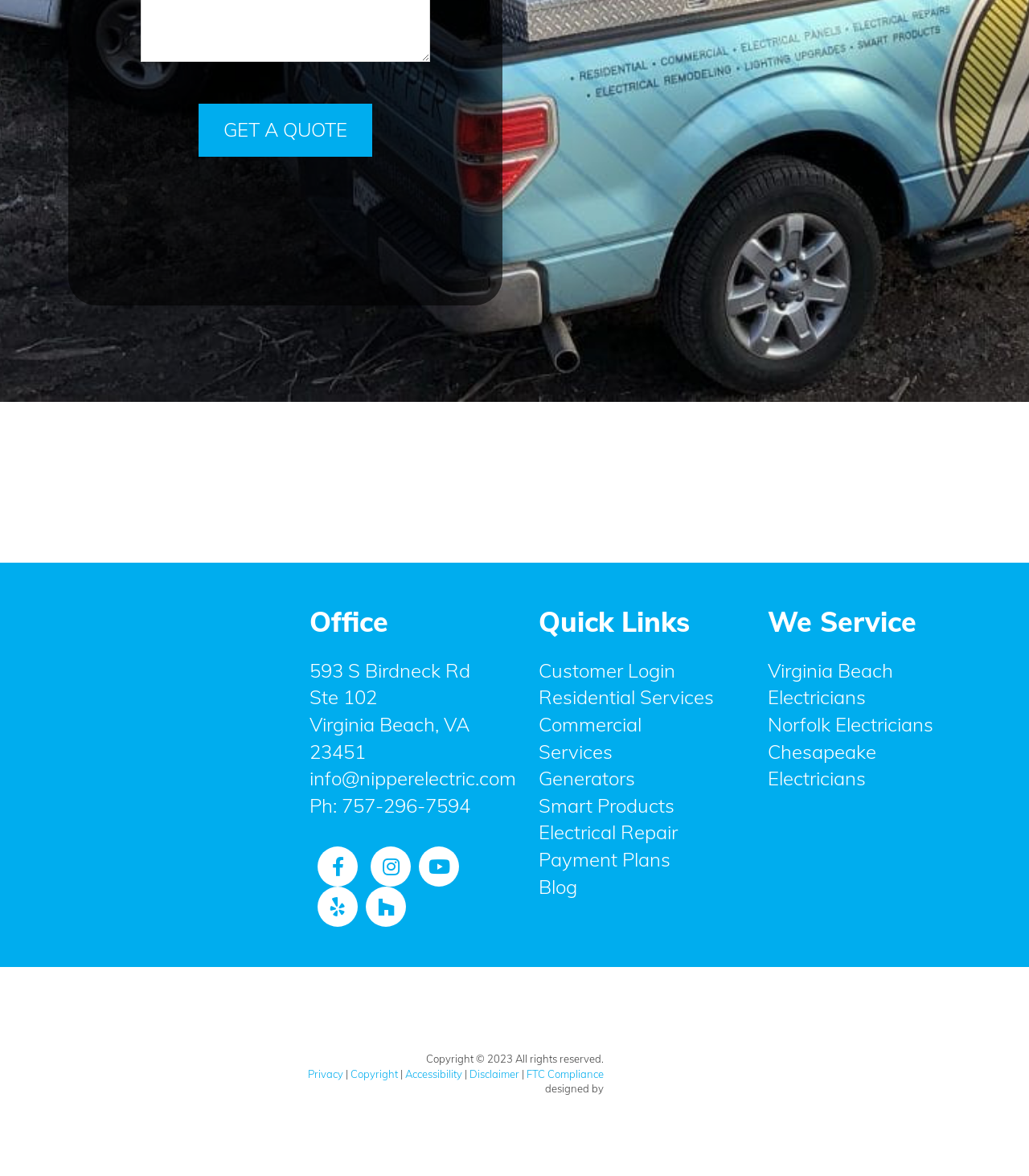What is the phone number of the office?
Based on the screenshot, provide your answer in one word or phrase.

757-296-7594